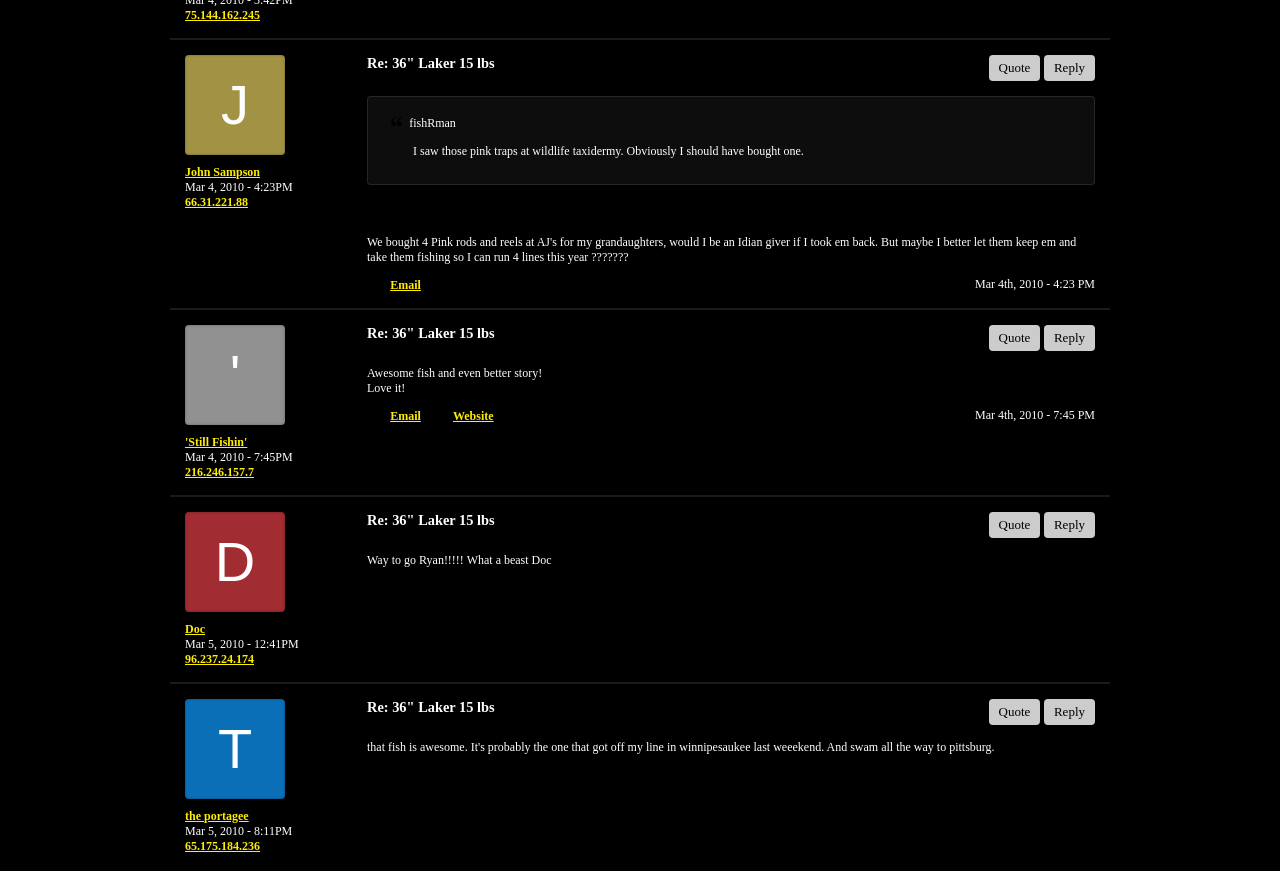Please determine the bounding box of the UI element that matches this description: Doc. The coordinates should be given as (top-left x, top-left y, bottom-right x, bottom-right y), with all values between 0 and 1.

[0.145, 0.714, 0.246, 0.731]